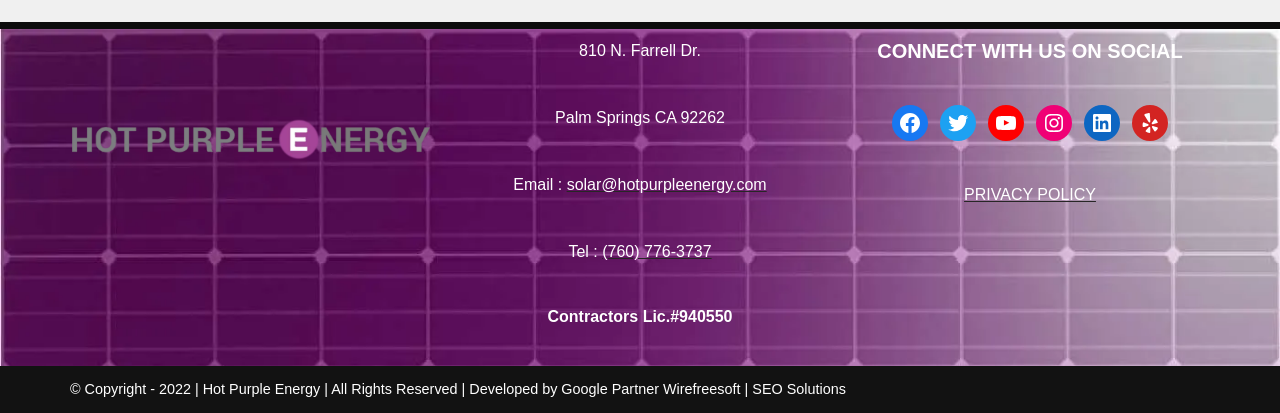Identify the bounding box coordinates of the area that should be clicked in order to complete the given instruction: "Call the company". The bounding box coordinates should be four float numbers between 0 and 1, i.e., [left, top, right, bottom].

[0.47, 0.59, 0.556, 0.631]